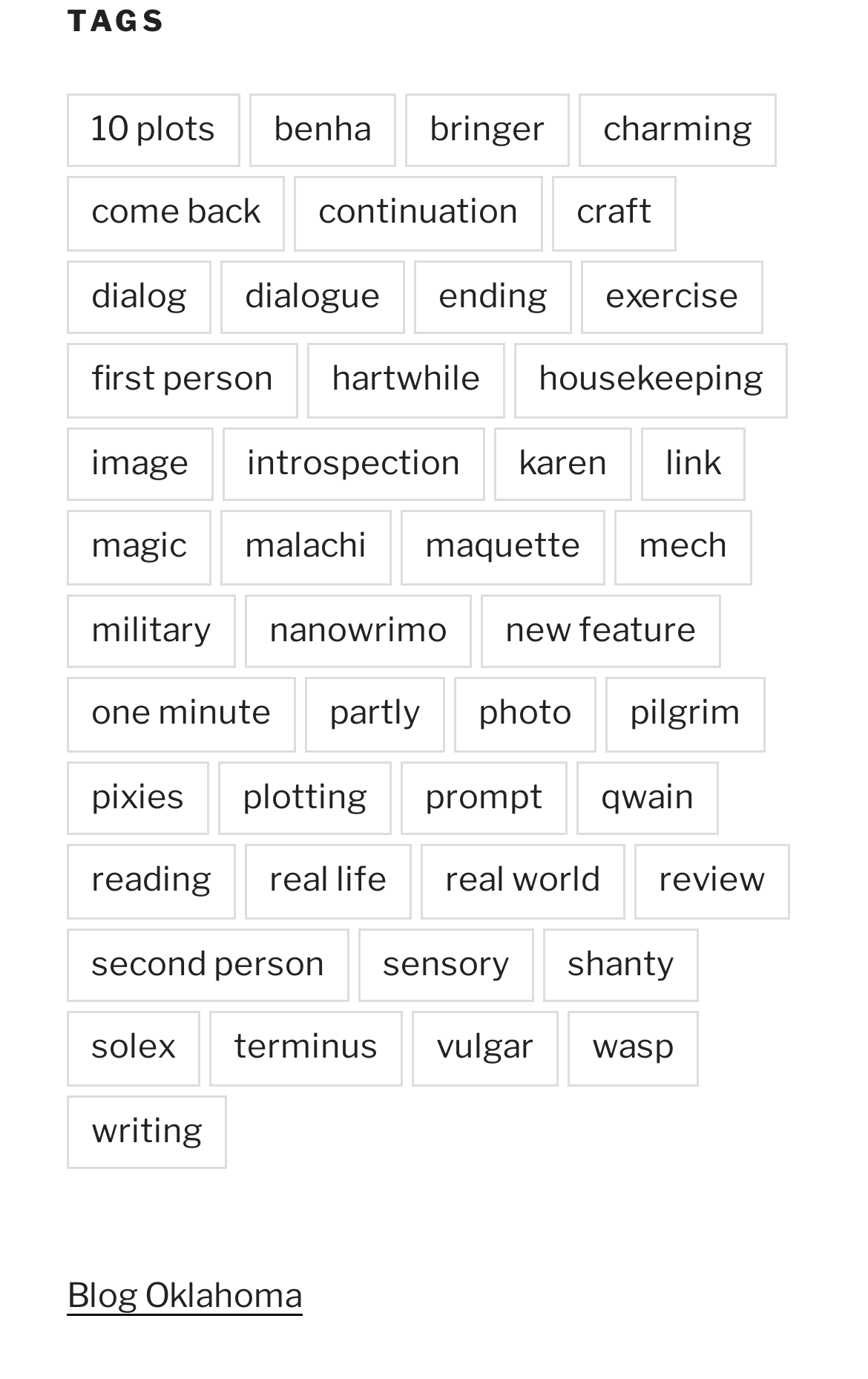Respond with a single word or phrase for the following question: 
What is the last link on the webpage?

writing